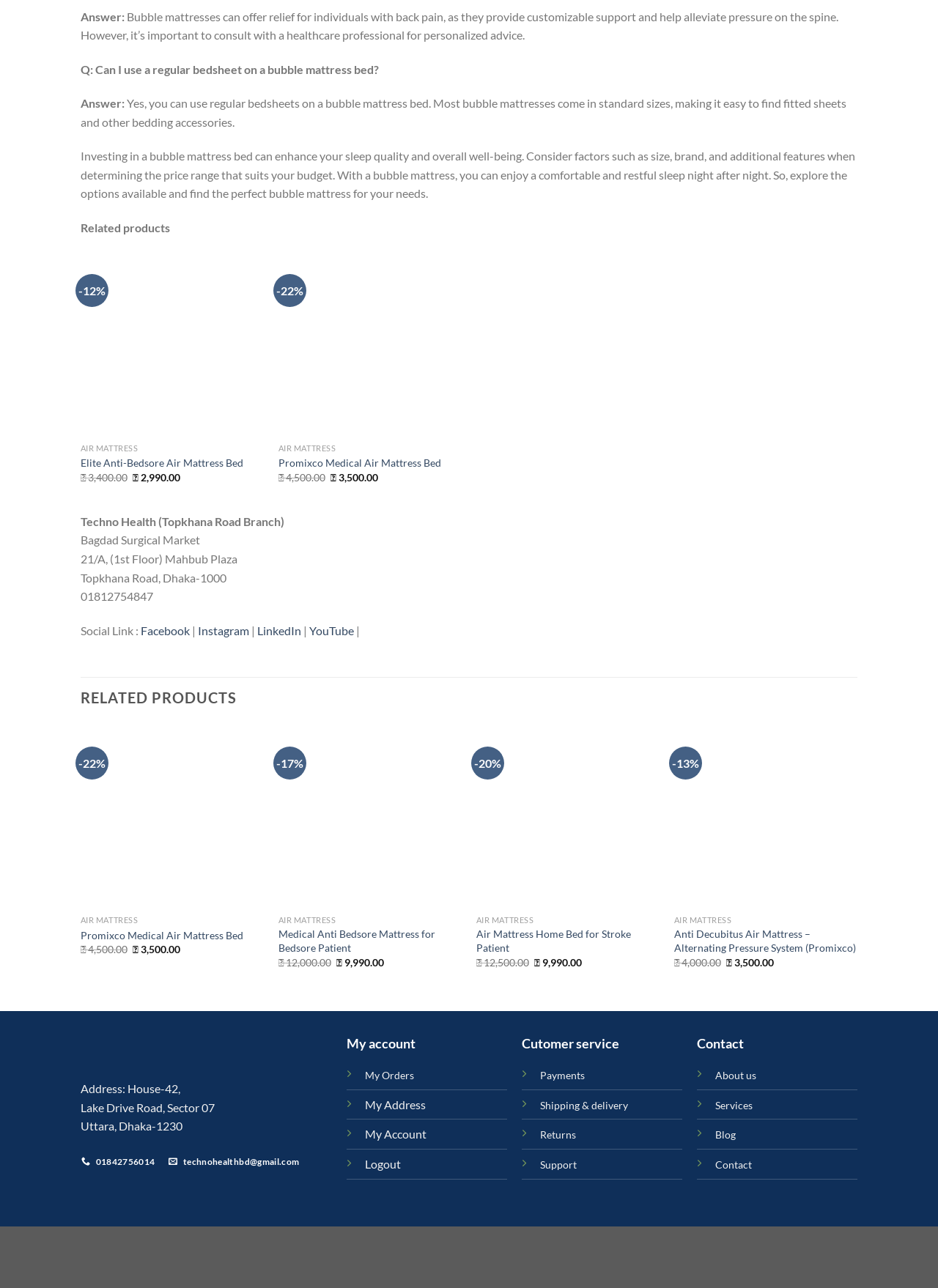Identify the bounding box coordinates for the element you need to click to achieve the following task: "View the 'Promixco Medical Air Mattress Bed' product". The coordinates must be four float values ranging from 0 to 1, formatted as [left, top, right, bottom].

[0.297, 0.354, 0.47, 0.365]